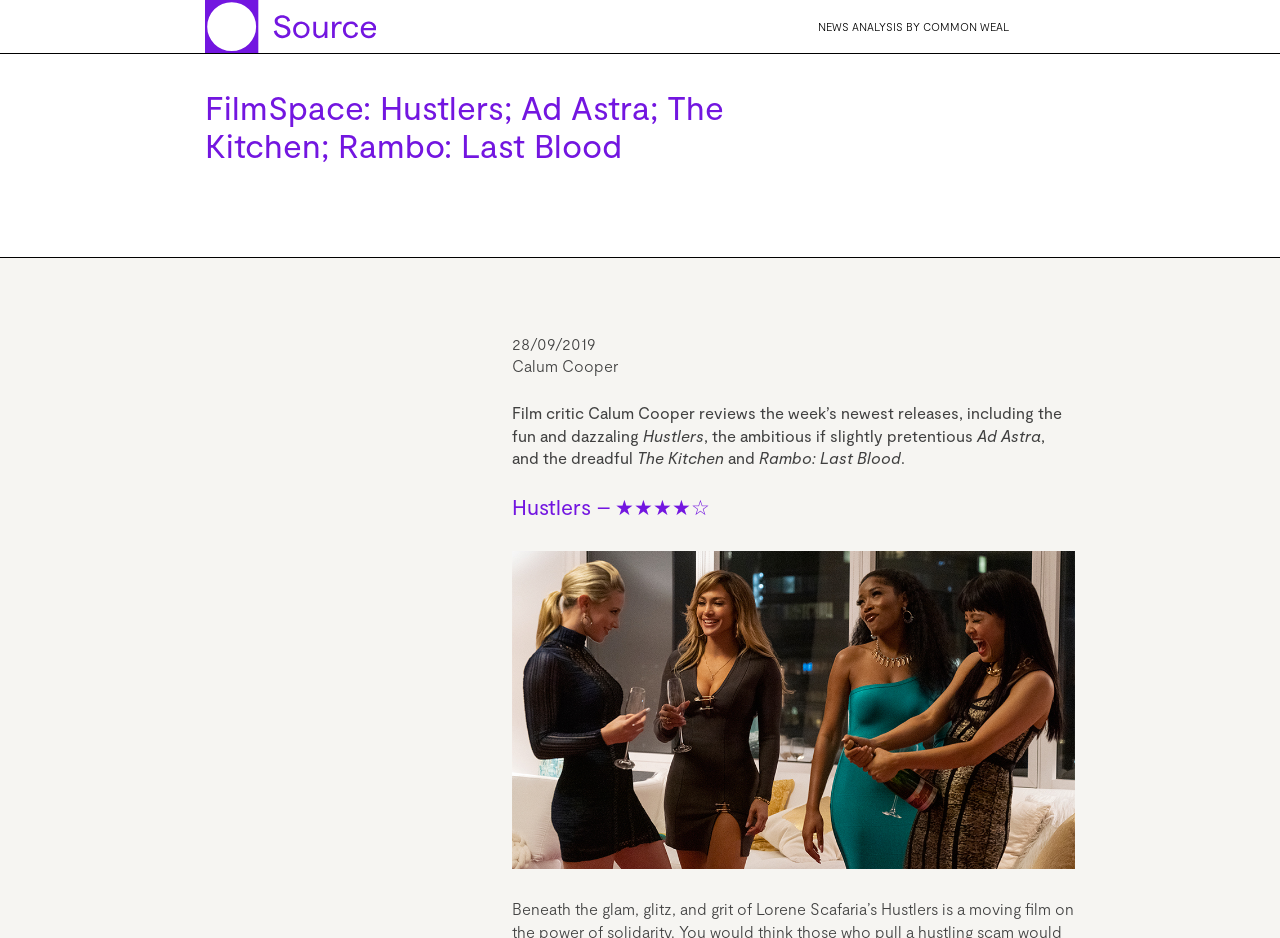Who is the author of the article?
Give a one-word or short phrase answer based on the image.

Calum Cooper